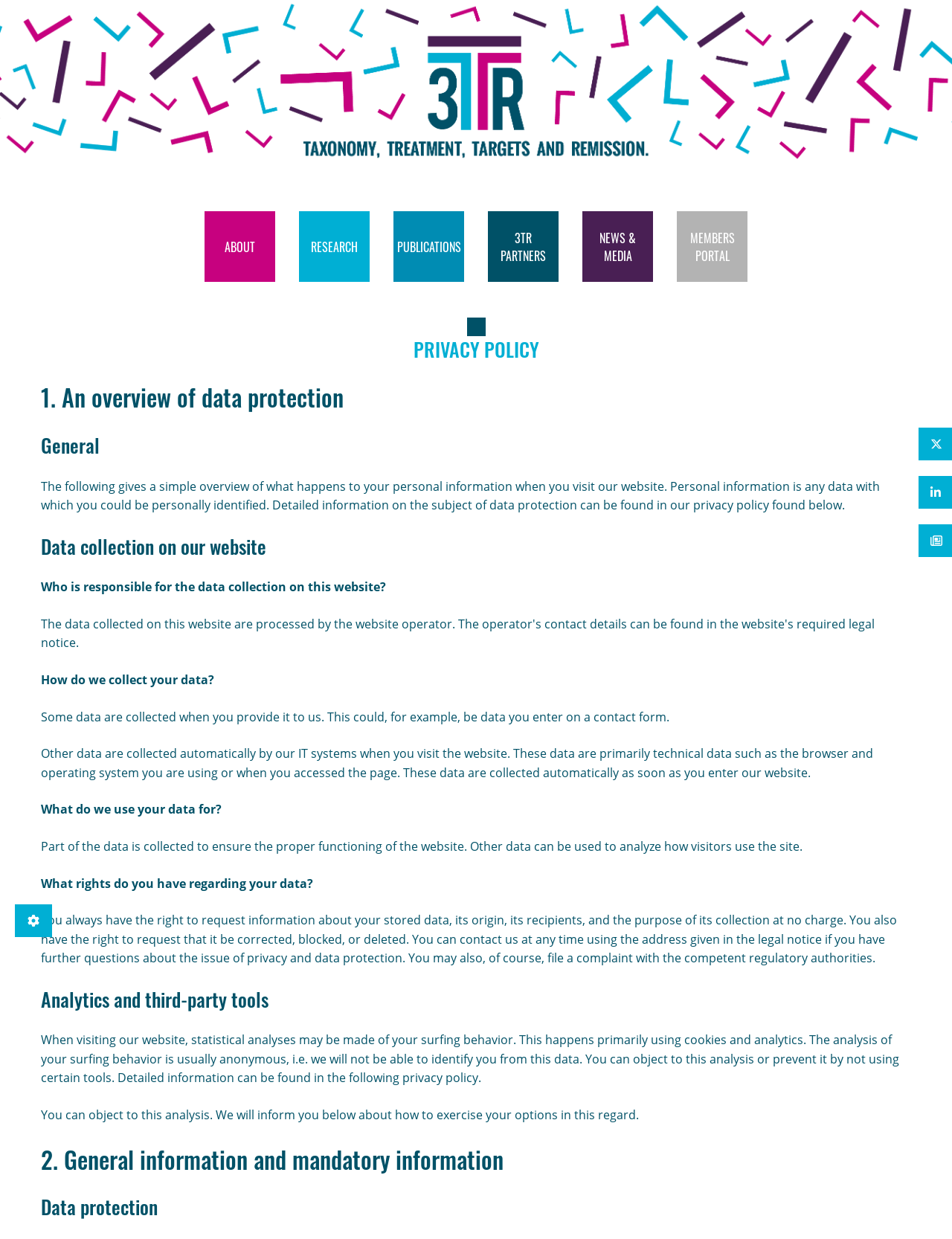Summarize the webpage with intricate details.

The webpage is about the privacy policy of 3TR, with a focus on immunology research. At the top, there is a horizontal menu bar with six menu items: "About", "Research", "PUBLICATIONS", "3TR PARTNERS", "News & Media", and "MEMBERS PORTAL". Below the menu bar, there is a heading "PRIVACY POLICY" in a larger font size.

The main content of the webpage is divided into sections, each with a heading. The first section is "1. An overview of data protection", which provides a brief introduction to data protection and personal information. The section is followed by a paragraph of text that explains what happens to personal information when visiting the website.

The next section is "Data collection on our website", which has several subheadings and paragraphs of text that explain who is responsible for data collection, how data is collected, and what the data is used for. This section also discusses the rights of individuals regarding their data, including the right to request information, correction, blocking, or deletion of their data.

Further down the page, there is a section on "Analytics and third-party tools", which explains how statistical analyses are made of surfing behavior on the website. This section also provides information on how to object to or prevent this analysis.

The final section is "2. General information and mandatory information", which appears to be a continuation of the privacy policy. There is also a small link at the bottom left of the page, but its purpose is unclear.